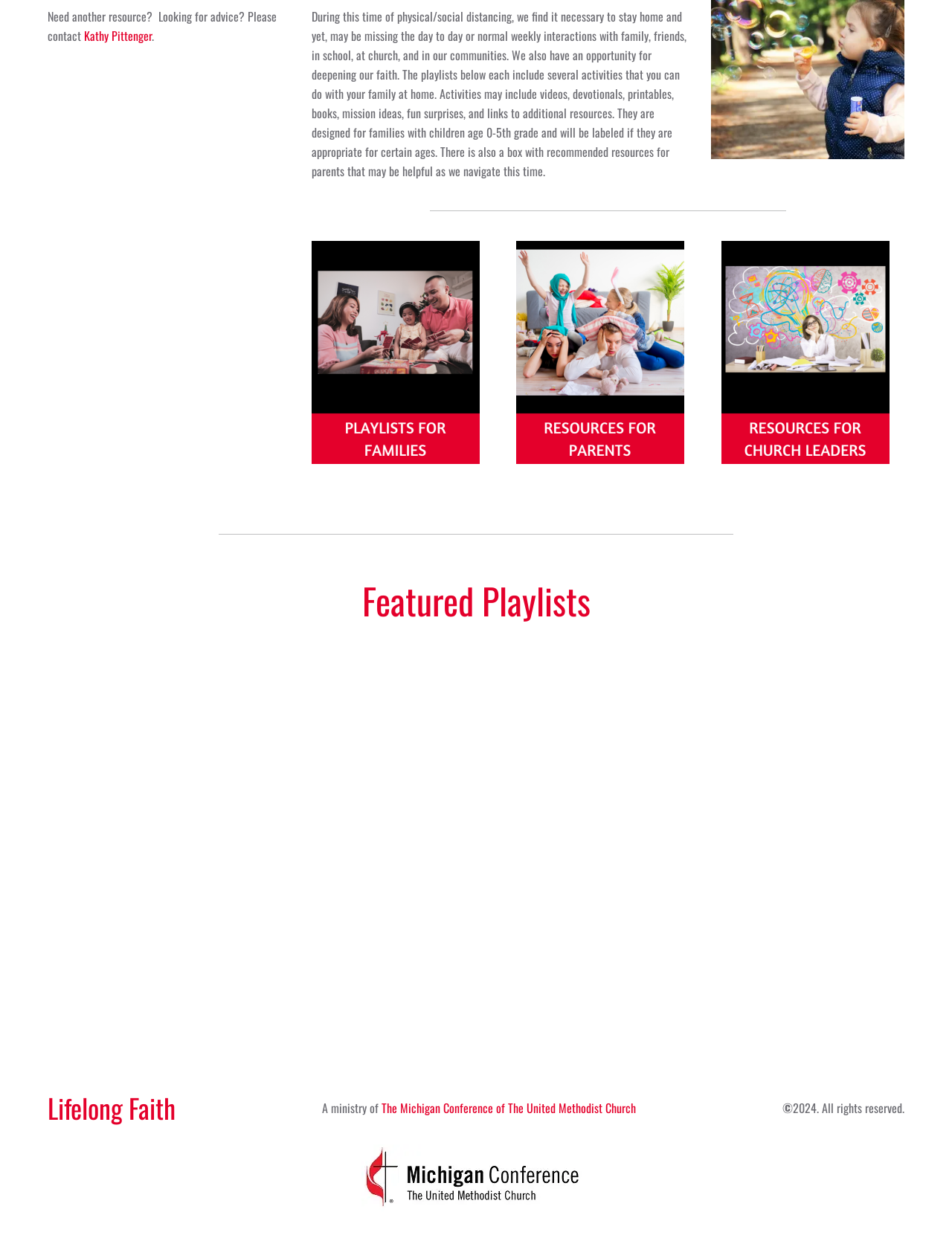Using the provided element description, identify the bounding box coordinates as (top-left x, top-left y, bottom-right x, bottom-right y). Ensure all values are between 0 and 1. Description: Facebook Page

None